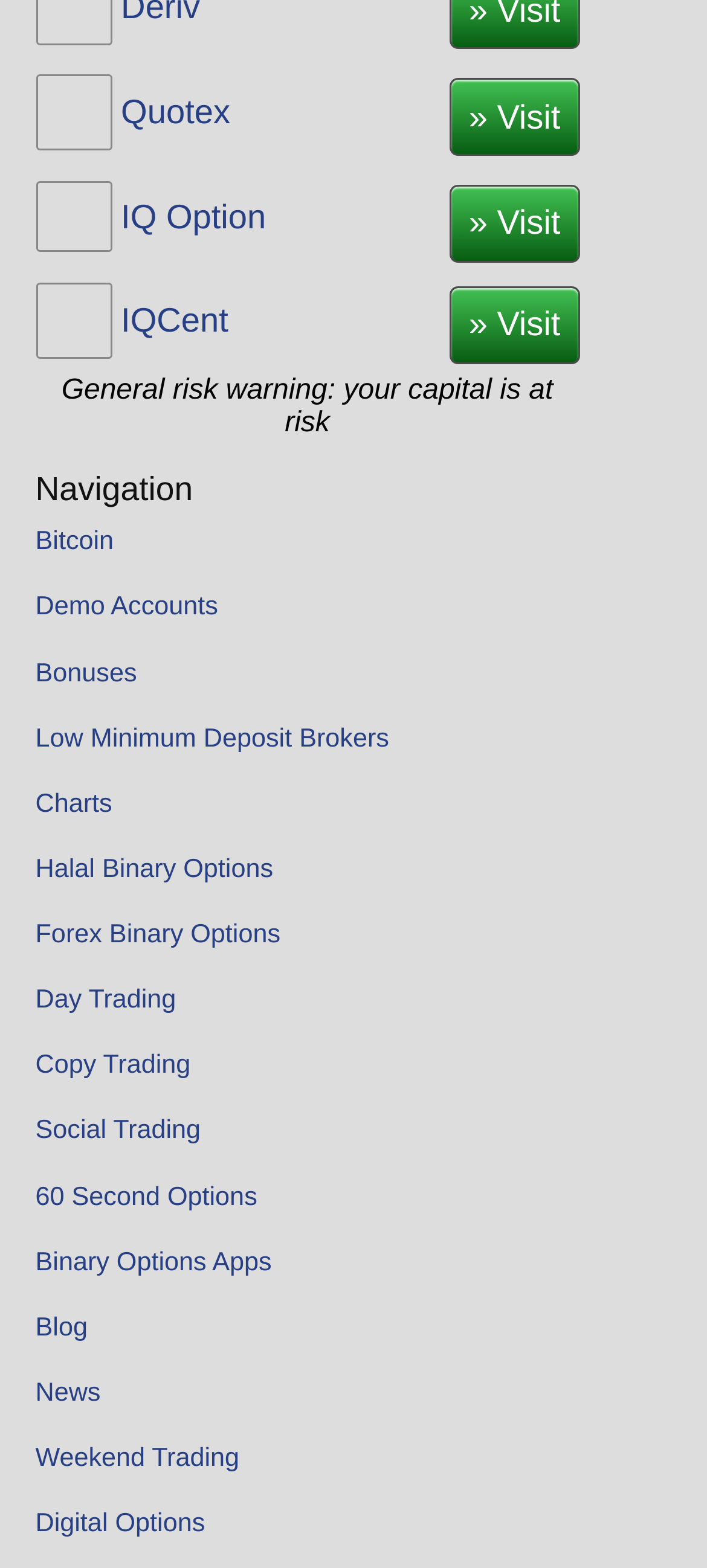Identify the bounding box coordinates of the section that should be clicked to achieve the task described: "Check the news".

[0.05, 0.876, 0.142, 0.901]